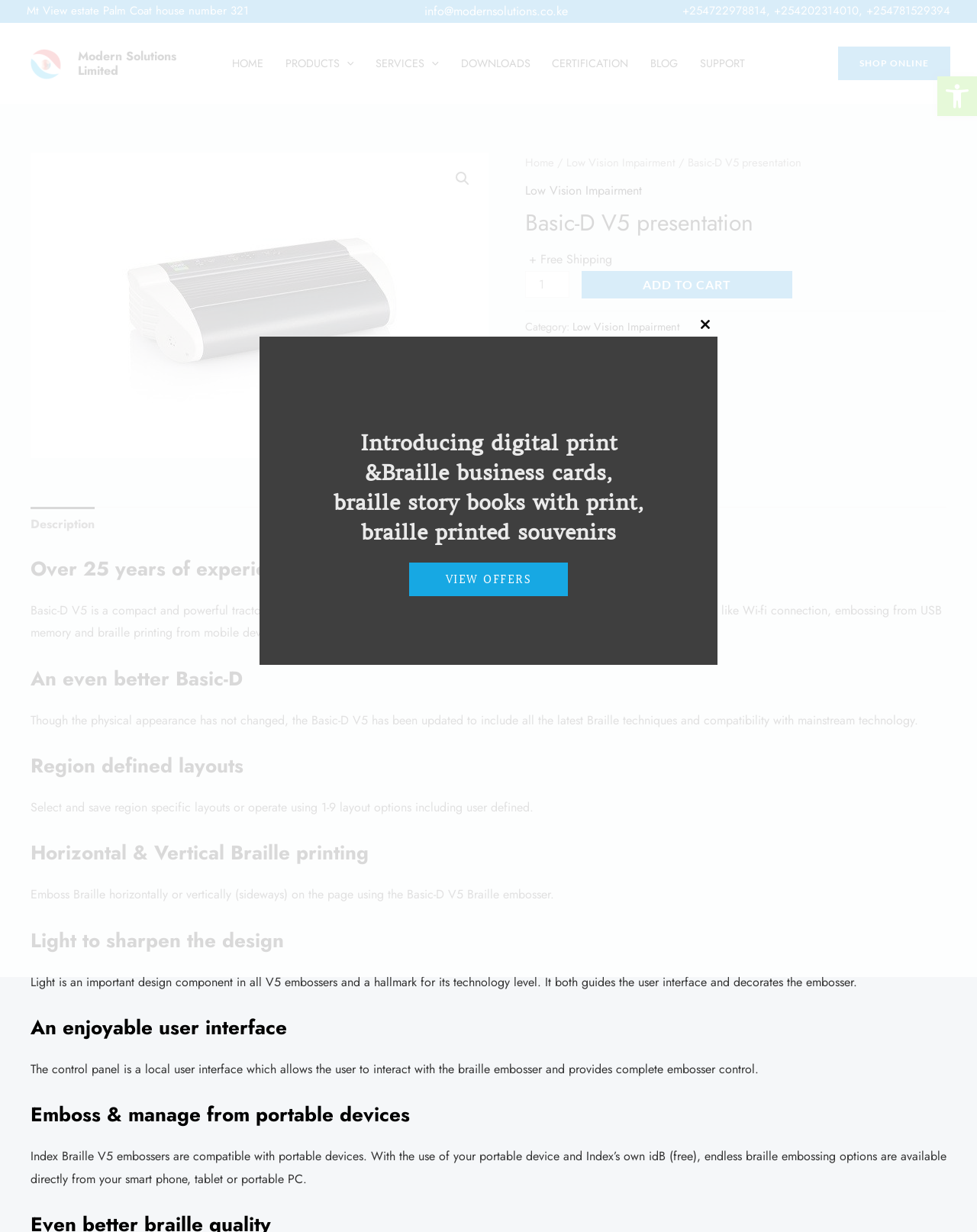From the screenshot, find the bounding box of the UI element matching this description: "P2P loan products". Supply the bounding box coordinates in the form [left, top, right, bottom], each a float between 0 and 1.

None